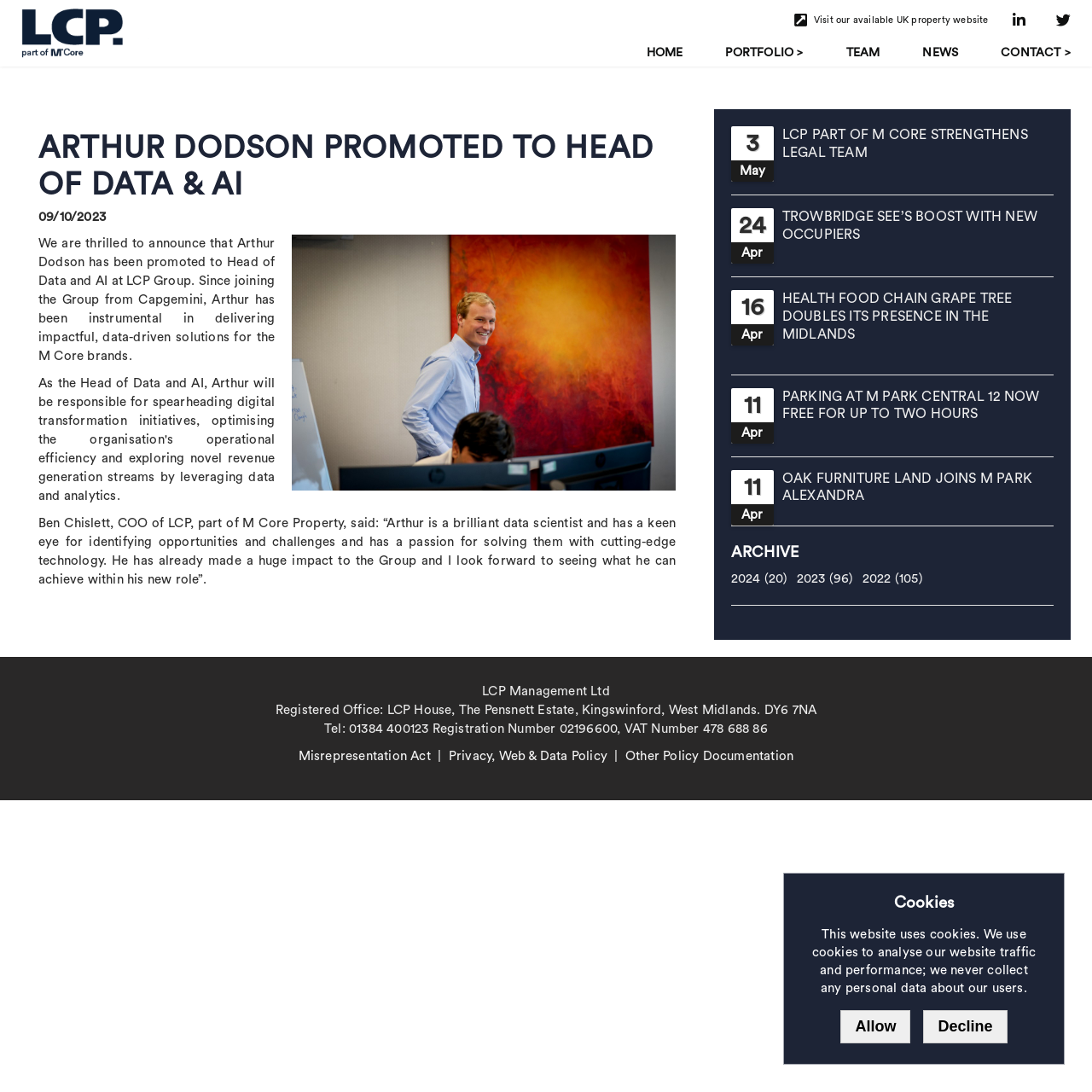Provide a brief response using a word or short phrase to this question:
What is the company name?

LCP Management Ltd